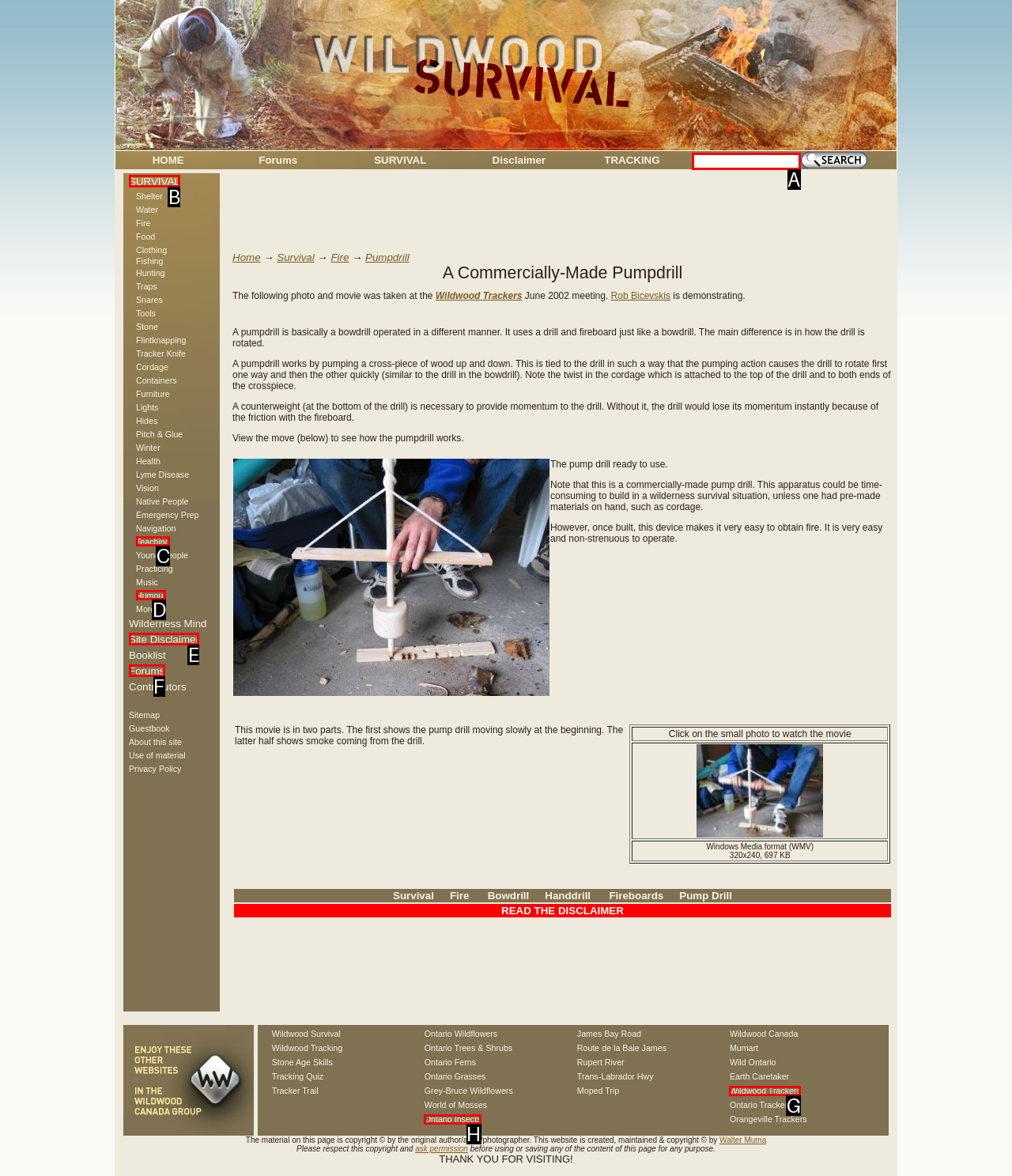Identify the correct HTML element to click to accomplish this task: Search for something
Respond with the letter corresponding to the correct choice.

A